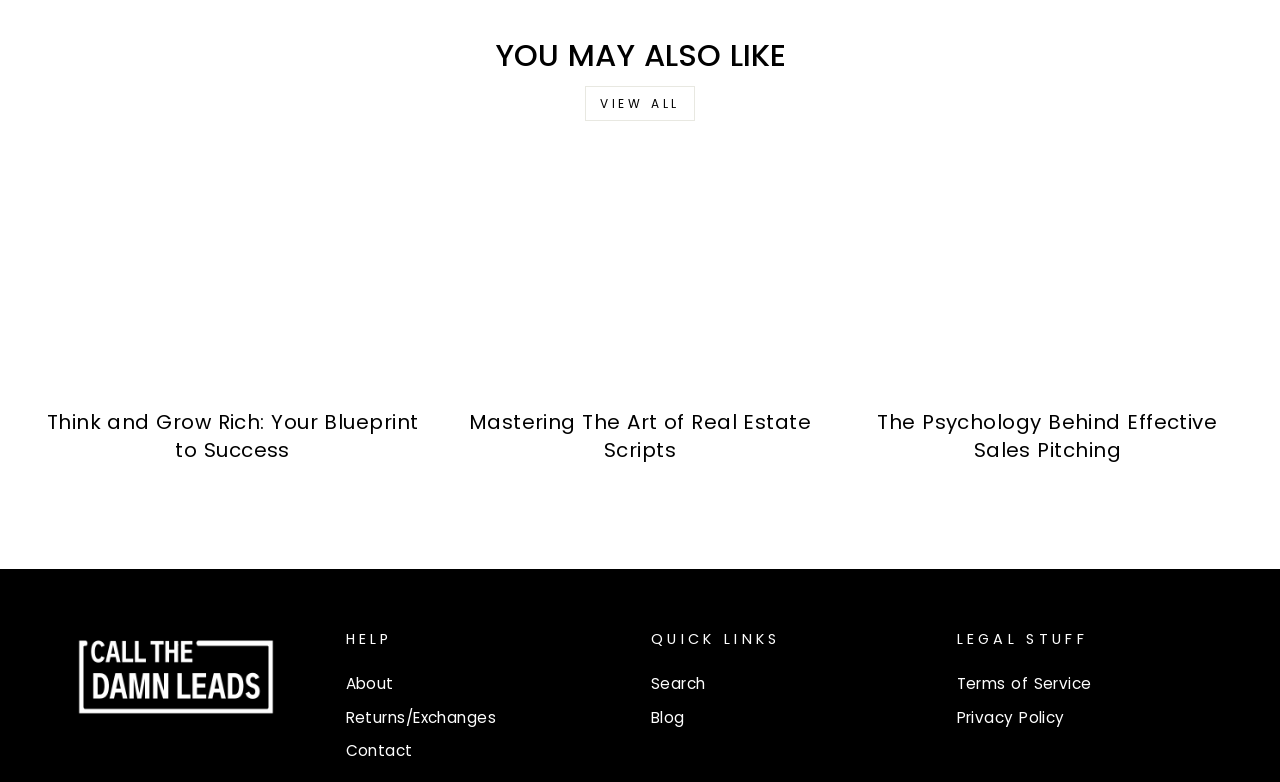Please find the bounding box for the UI component described as follows: "Terms of Service".

[0.747, 0.856, 0.853, 0.894]